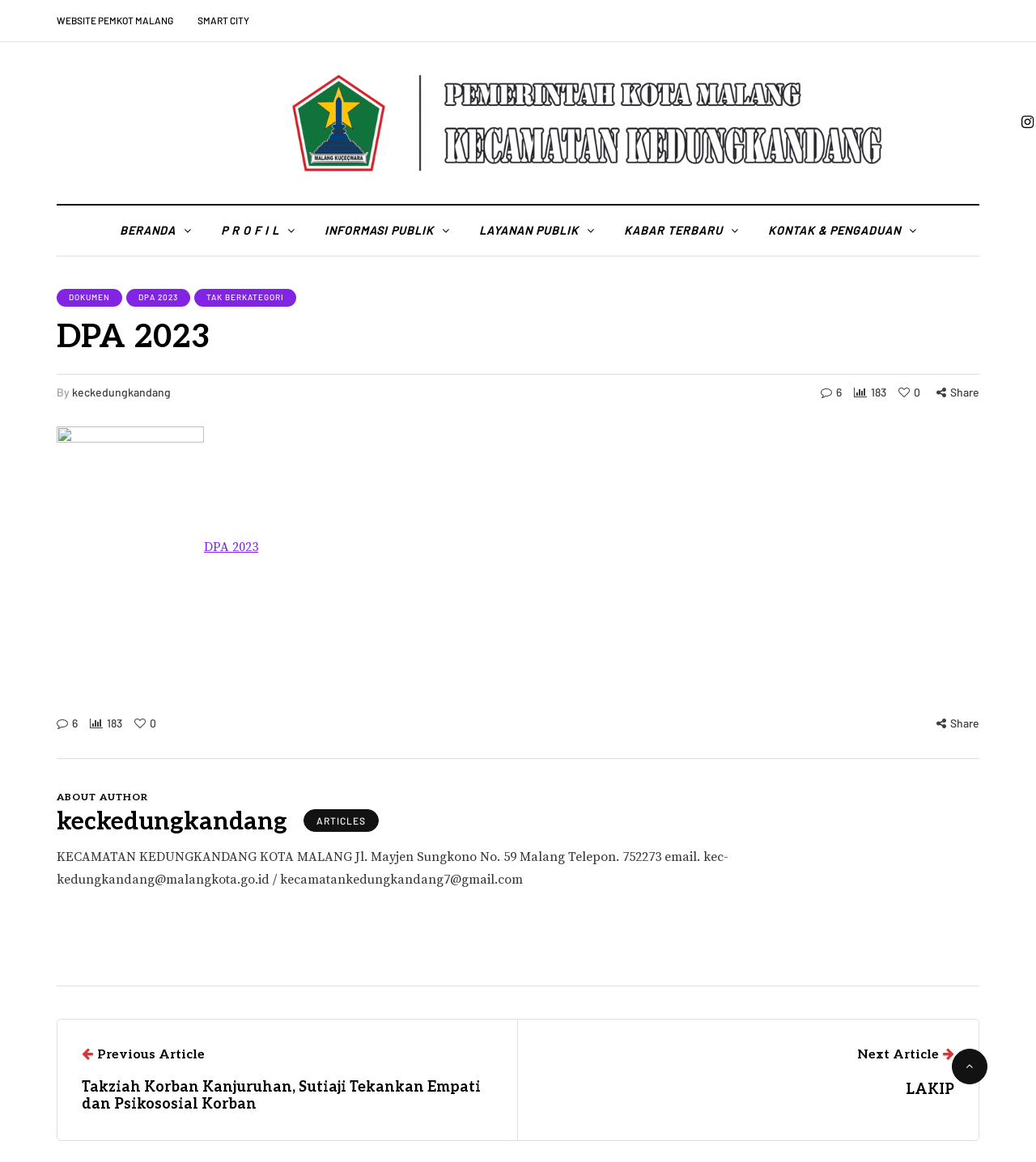How many links are there in the top navigation bar?
Based on the image, respond with a single word or phrase.

6